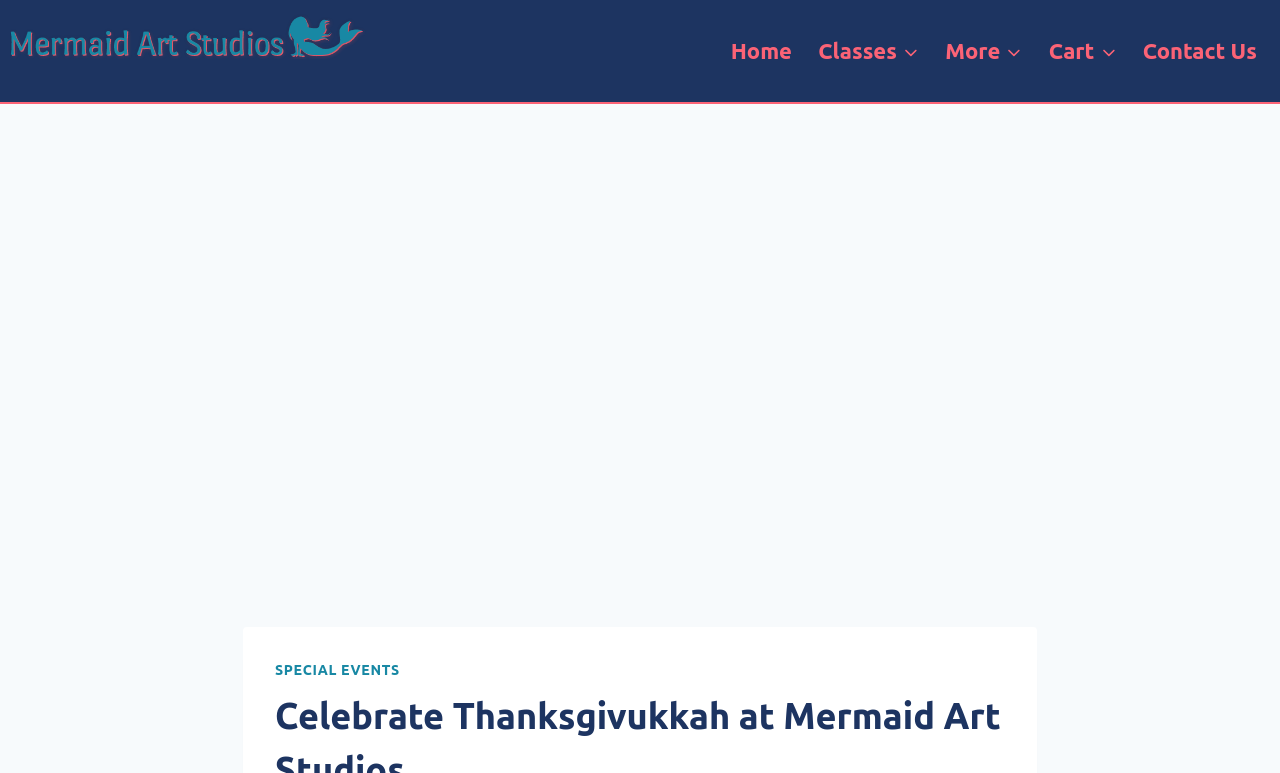Determine the bounding box coordinates of the region I should click to achieve the following instruction: "get directions to Health for Life - Bethesda Med & Rec Cannabis Dispensary". Ensure the bounding box coordinates are four float numbers between 0 and 1, i.e., [left, top, right, bottom].

None